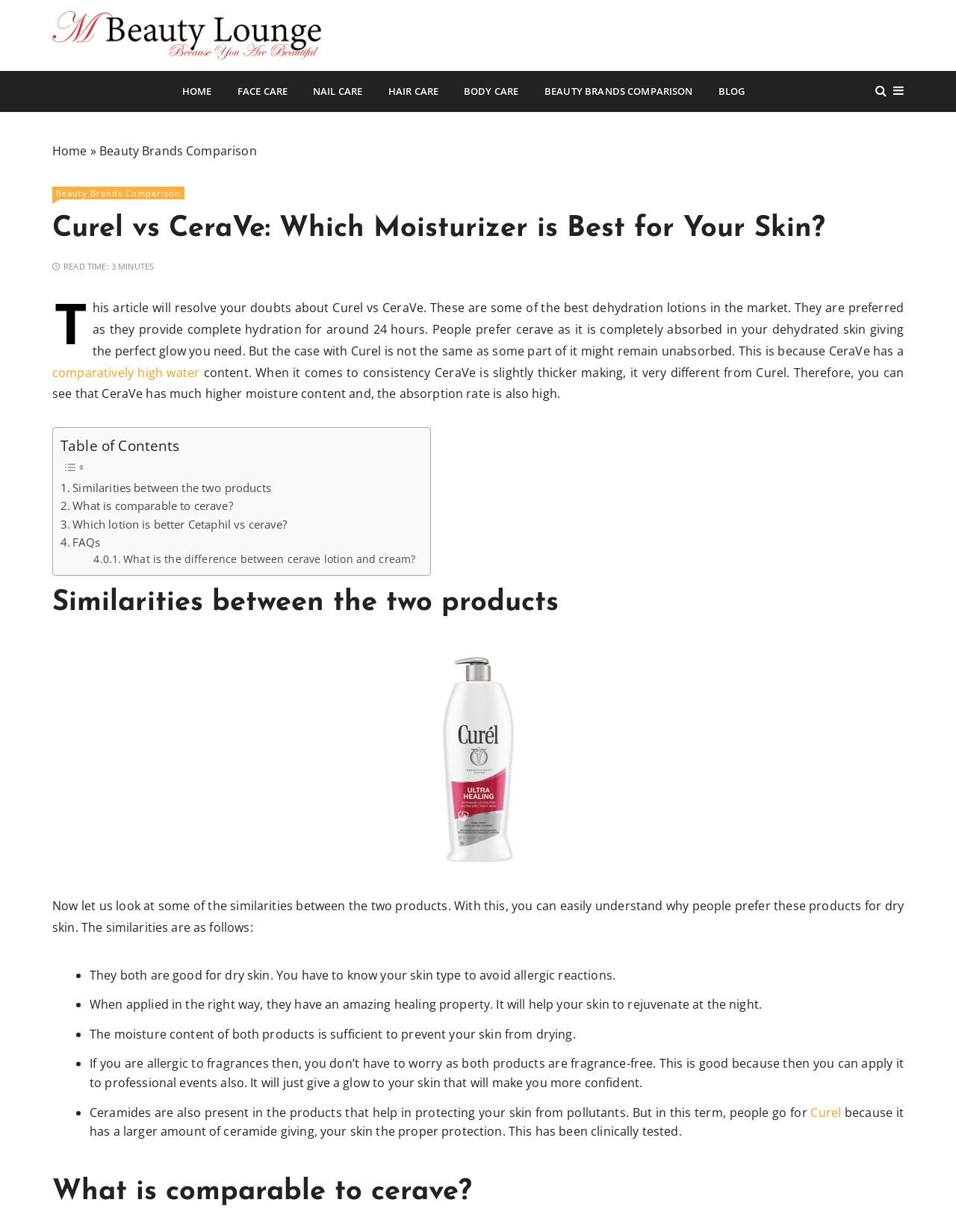What is the main topic of this webpage?
Using the information from the image, give a concise answer in one word or a short phrase.

Curel vs CeraVe